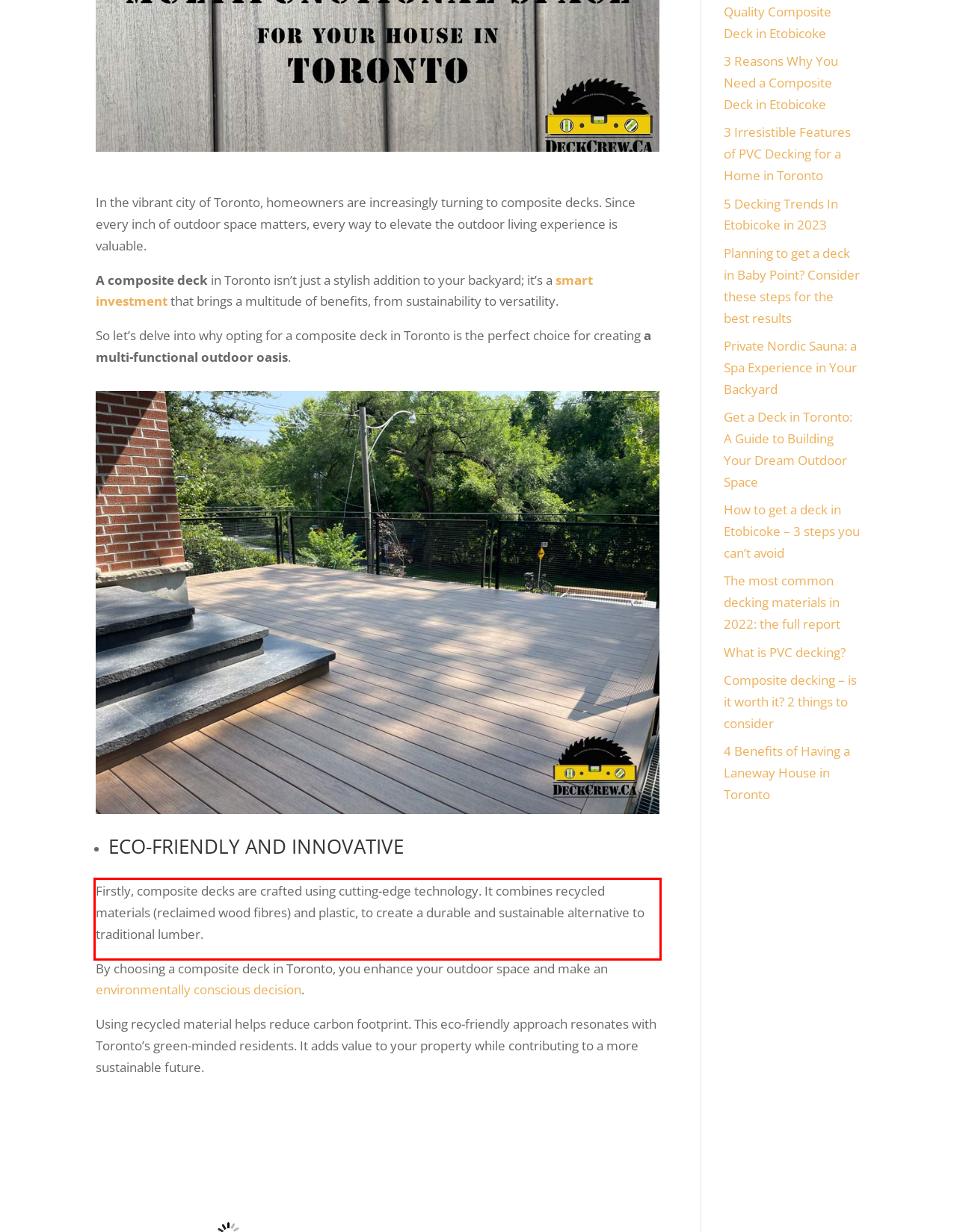You have a screenshot of a webpage with a UI element highlighted by a red bounding box. Use OCR to obtain the text within this highlighted area.

Firstly, composite decks are crafted using cutting-edge technology. It combines recycled materials (reclaimed wood fibres) and plastic, to create a durable and sustainable alternative to traditional lumber.